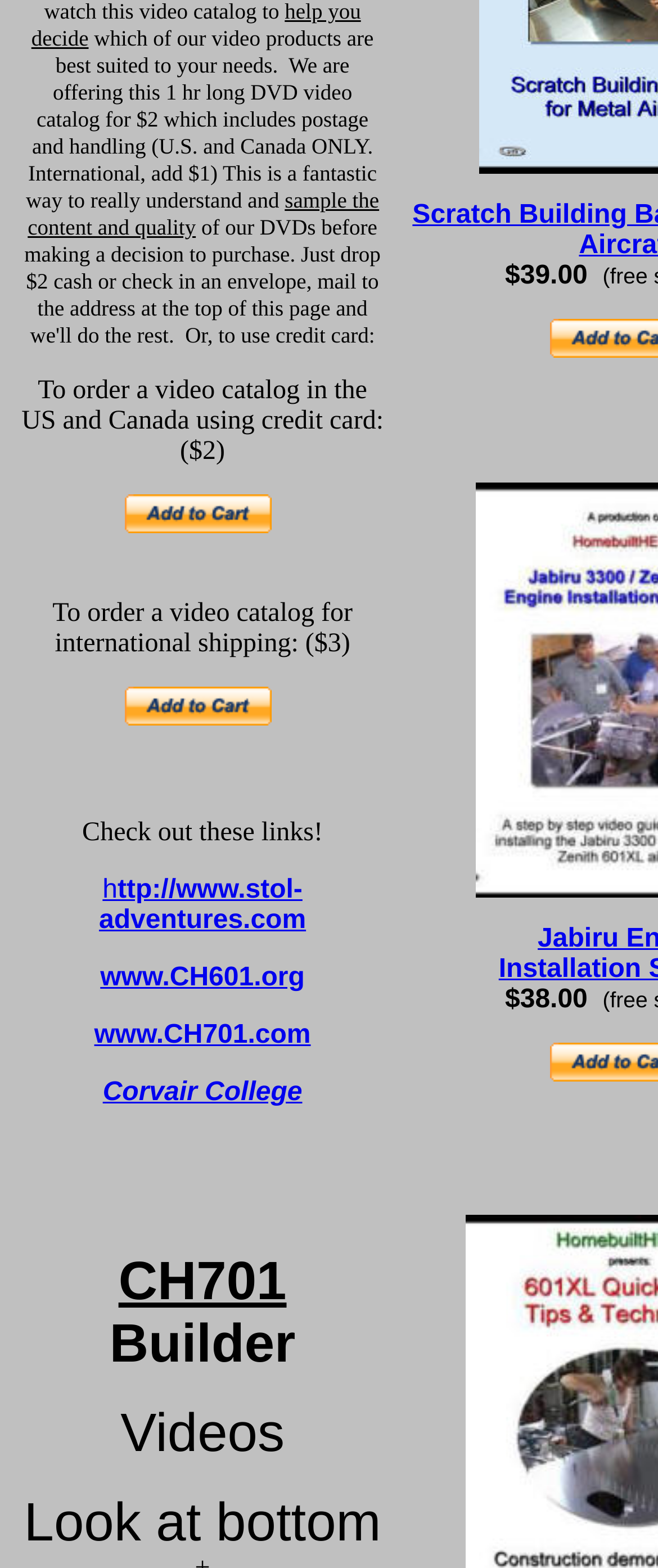Respond to the question below with a single word or phrase:
What is the cost of the video catalog in the US and Canada?

$2